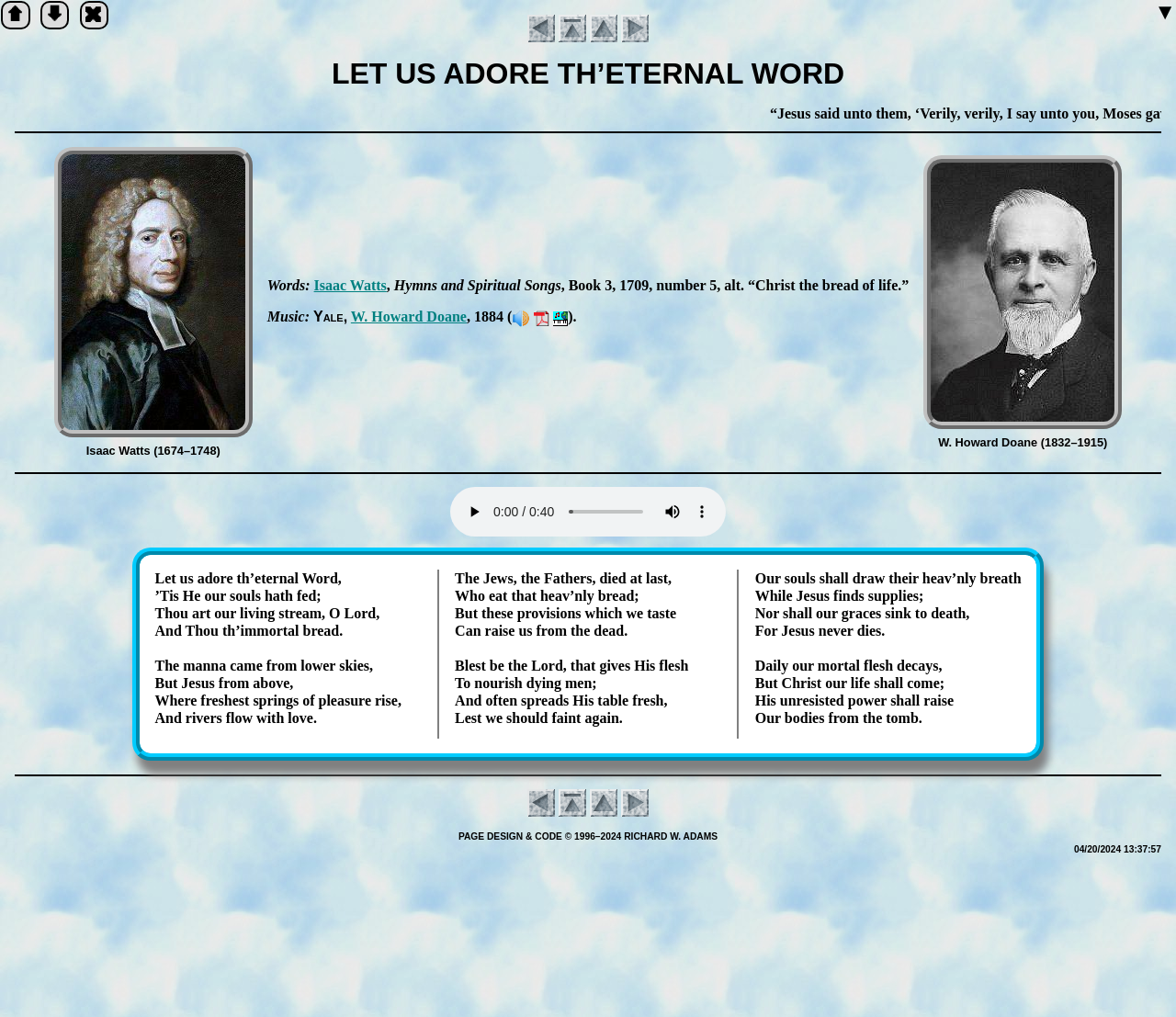Identify the bounding box coordinates of the area that should be clicked in order to complete the given instruction: "Go to the home page". The bounding box coordinates should be four float numbers between 0 and 1, i.e., [left, top, right, bottom].

[0.475, 0.019, 0.498, 0.034]